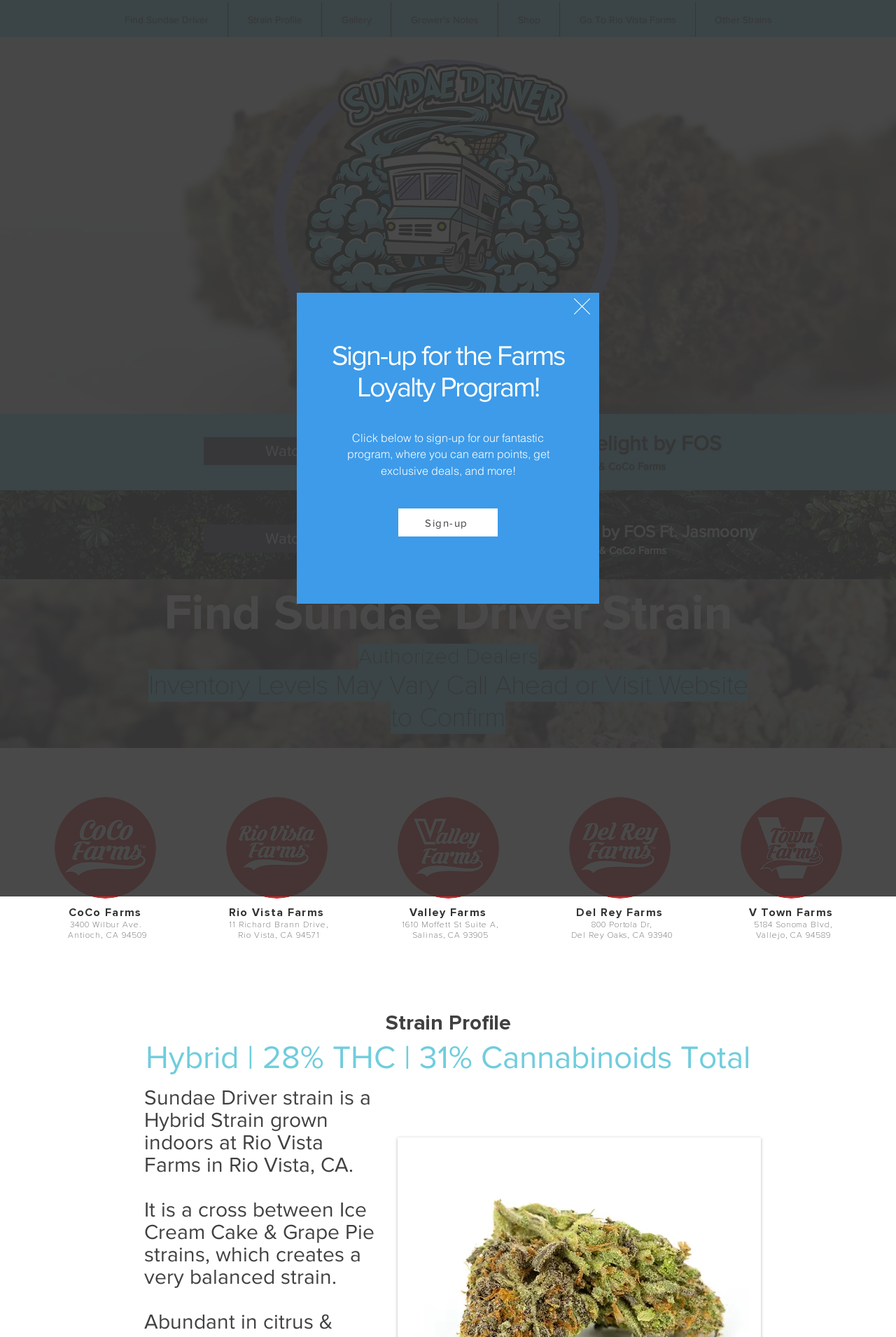Find the bounding box coordinates of the clickable area that will achieve the following instruction: "Find Sundae Driver Strain".

[0.162, 0.437, 0.838, 0.481]